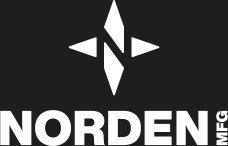Explain the image in a detailed and descriptive way.

The image showcases the logo of Norden Manufacturing, a company based in North Bloomfield, Ohio, known for producing quality hay handling products. The logo features a modern, minimalist design, prominently displaying the name "NORDEN" in bold white letters, accompanied by a stylized star emblem. This design emphasizes Norden's commitment to innovation and efficiency in the agricultural industry. The logo is set against a dark background, enhancing its visibility and impact. Norden Mfg. is recognized for its durable equipment, including items like Hay Accumulators and Wheel Rakes, which facilitate effective hay management for growers.